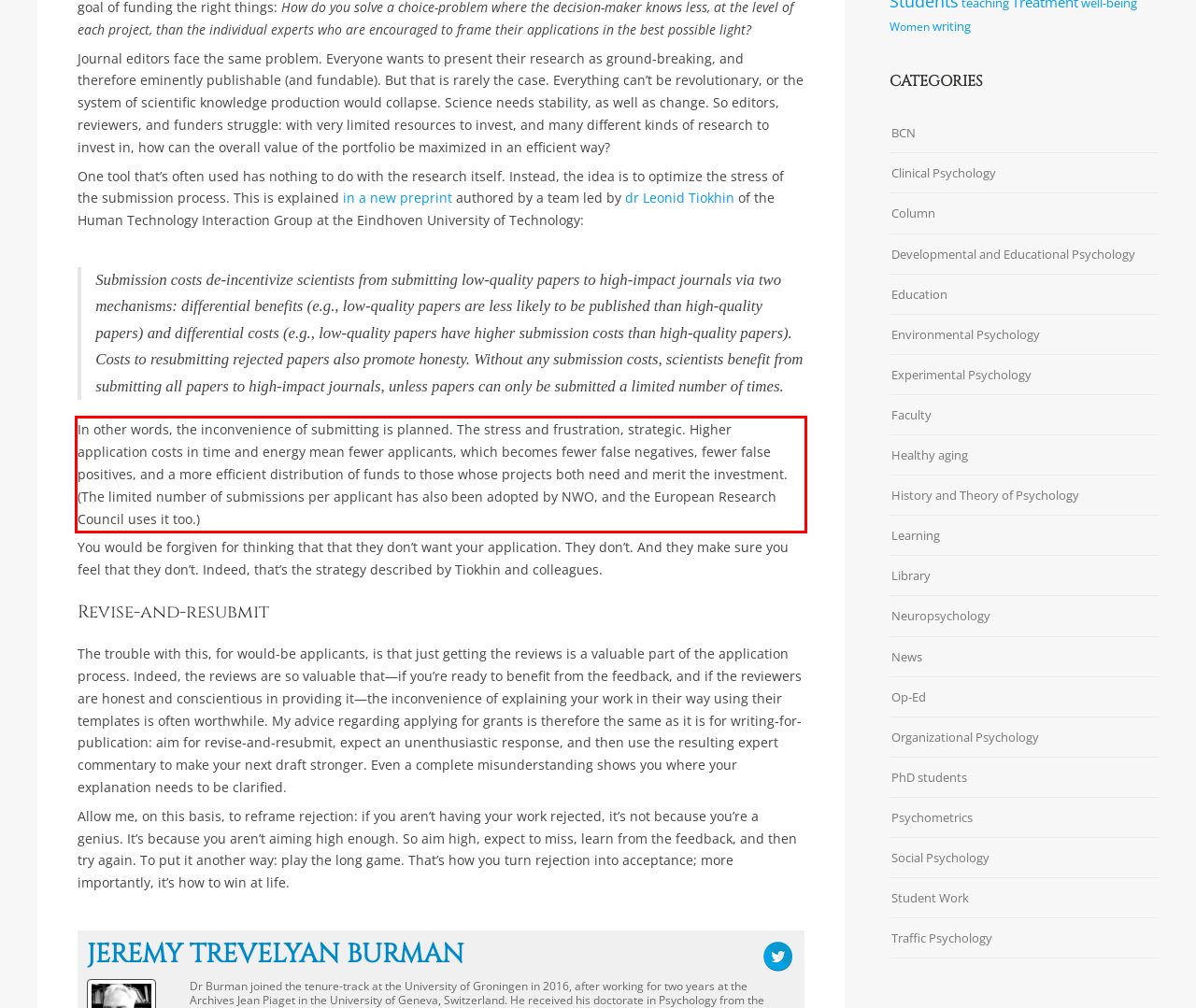In the screenshot of the webpage, find the red bounding box and perform OCR to obtain the text content restricted within this red bounding box.

In other words, the inconvenience of submitting is planned. The stress and frustration, strategic. Higher application costs in time and energy mean fewer applicants, which becomes fewer false negatives, fewer false positives, and a more efficient distribution of funds to those whose projects both need and merit the investment. (The limited number of submissions per applicant has also been adopted by NWO, and the European Research Council uses it too.)